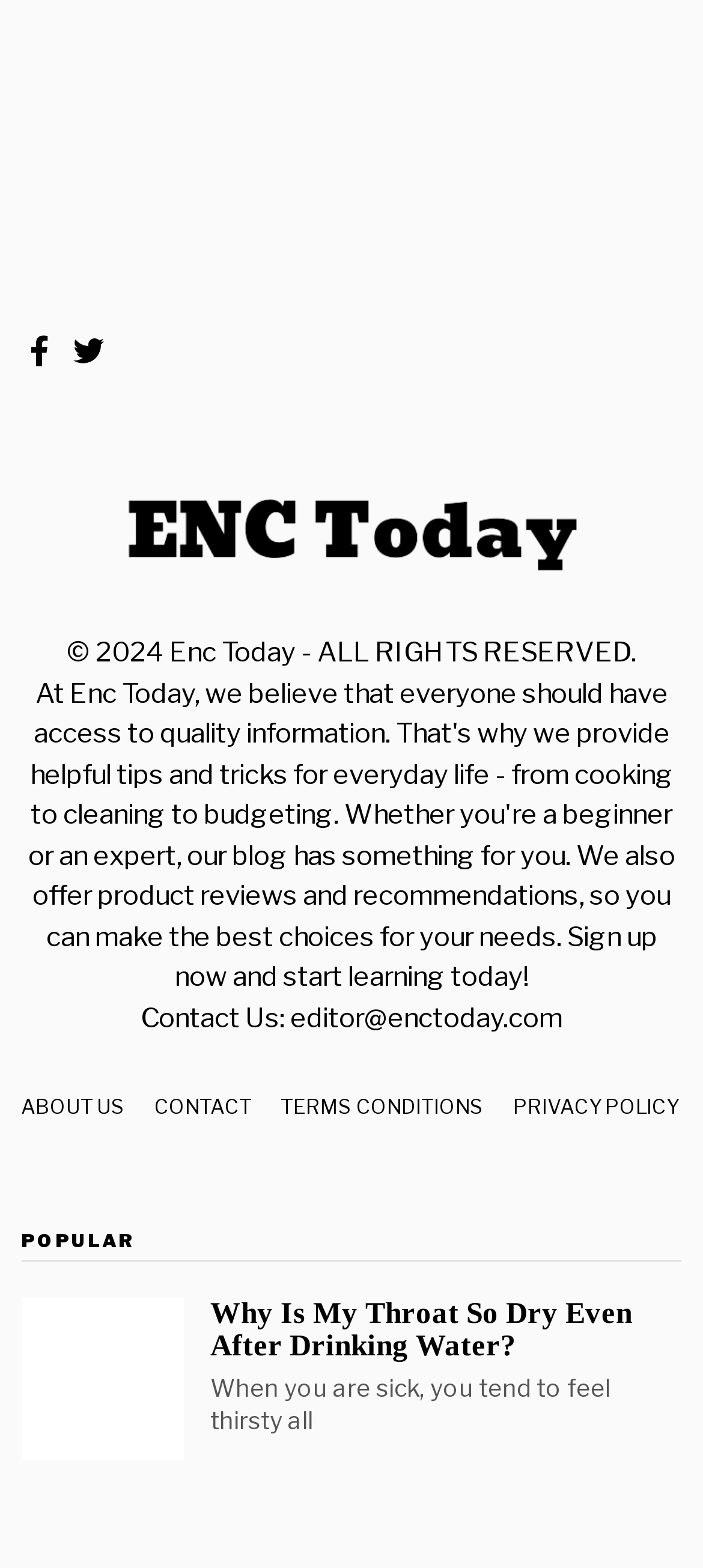Identify the bounding box coordinates for the element that needs to be clicked to fulfill this instruction: "Read the article about dry throat". Provide the coordinates in the format of four float numbers between 0 and 1: [left, top, right, bottom].

[0.03, 0.827, 0.261, 0.93]